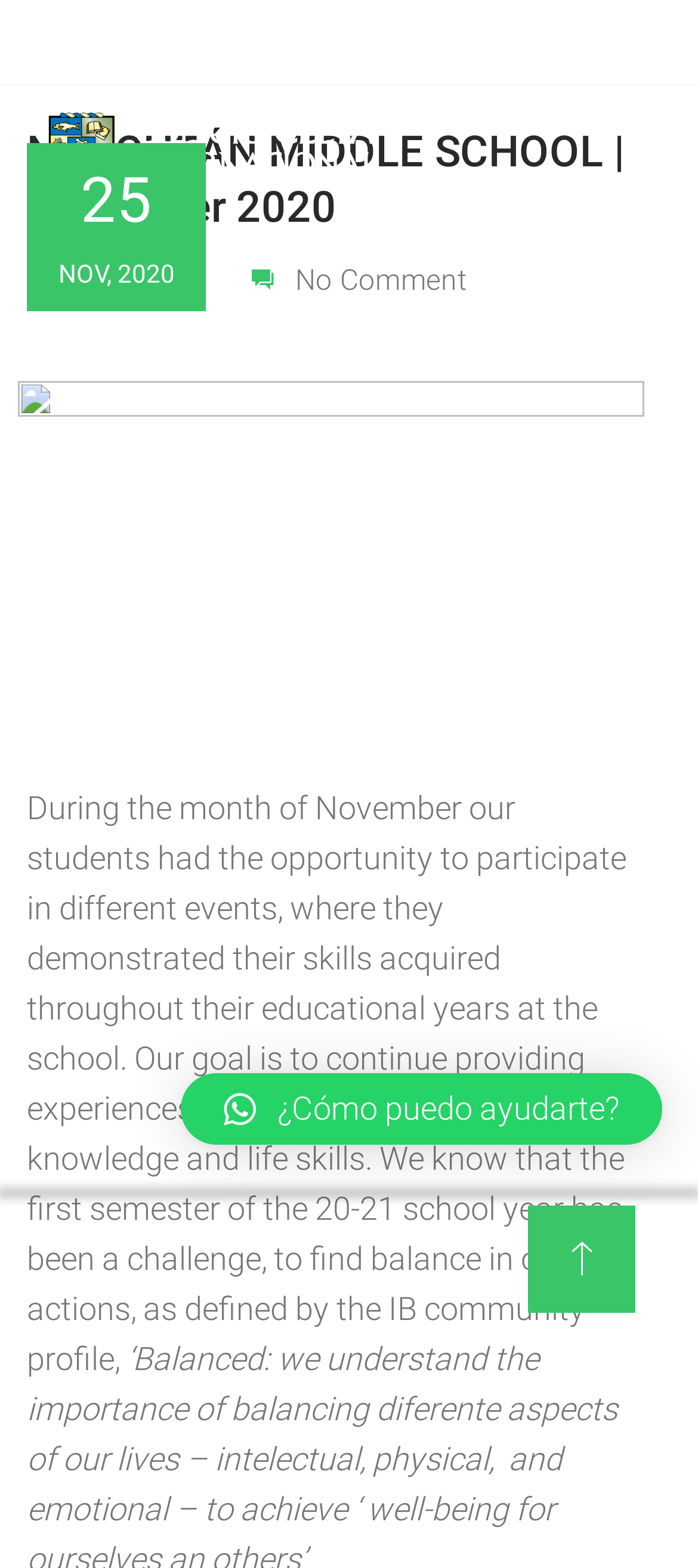Analyze and describe the webpage in a detailed narrative.

The webpage appears to be a school newsletter or blog, specifically from Nuachtán Middle School, with a focus on December 2020. At the top, there are three links for access to students and parents, teachers, and email, respectively, positioned horizontally across the page. Below these links, there is a logo image of Colegio Celta, which is also a link. 

To the right of the logo, there is a header section with the title "NUACHTÁN MIDDLE SCHOOL | December 2020" and some additional text, including the author "By Admin" and a comment count "No Comment". The date "25 NOV, 2020" is also displayed in this section.

The main content of the page is a paragraph of text that describes the events and experiences of the students during November, highlighting their skills and the school's goal to provide opportunities for acquiring new knowledge and life skills. This text is positioned below the header section and takes up most of the page.

At the bottom right of the page, there is a button with a question mark icon and the text "¿Cómo puedo ayudarte?" which translates to "How can I help you?"